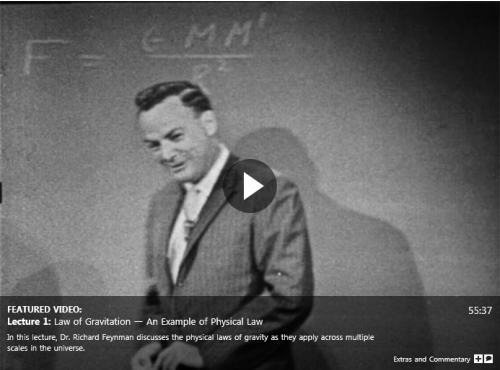Please answer the following query using a single word or phrase: 
What is the color of the backdrop?

Black